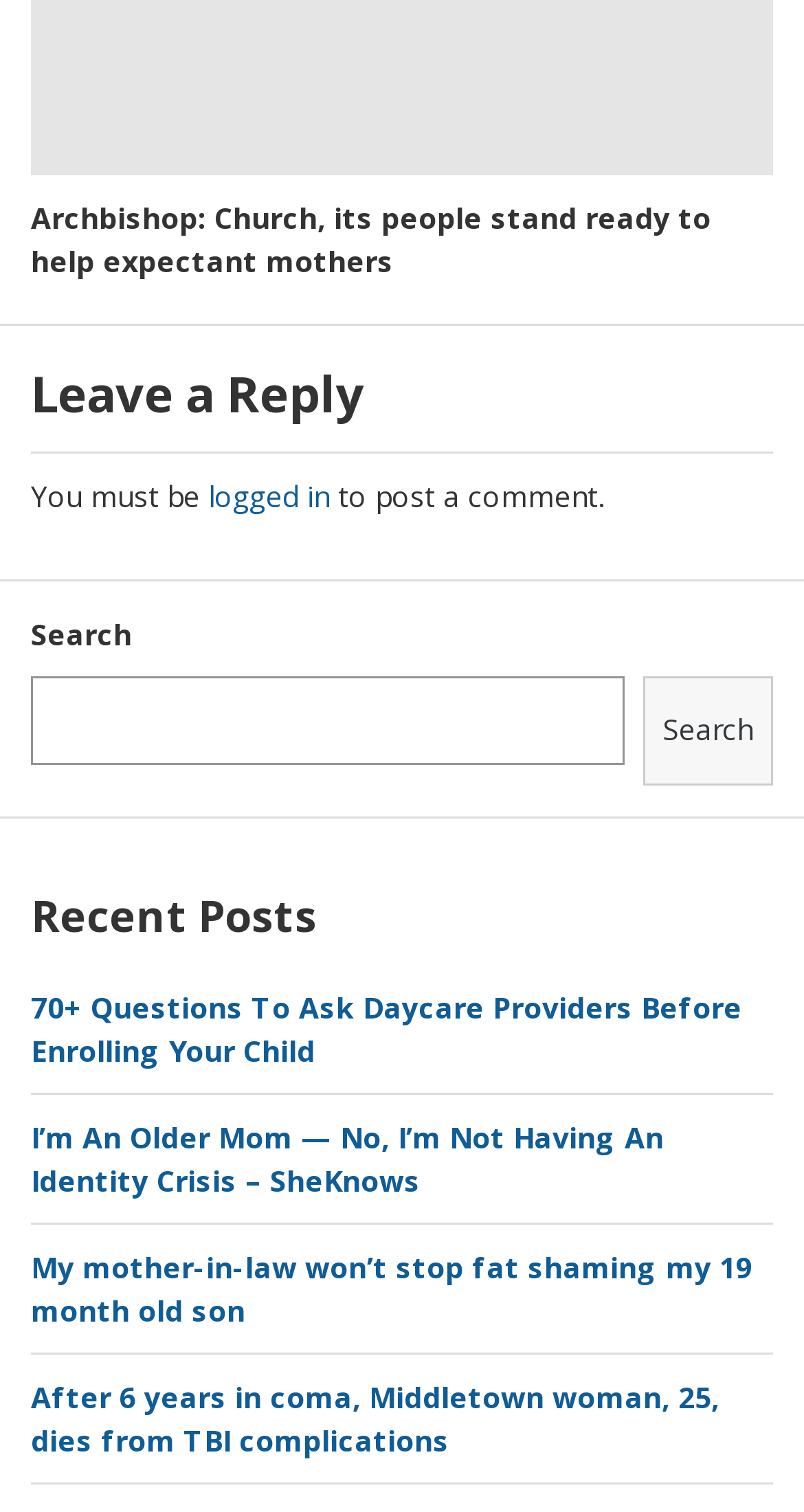Could you indicate the bounding box coordinates of the region to click in order to complete this instruction: "Search using the search button".

[0.799, 0.447, 0.962, 0.519]